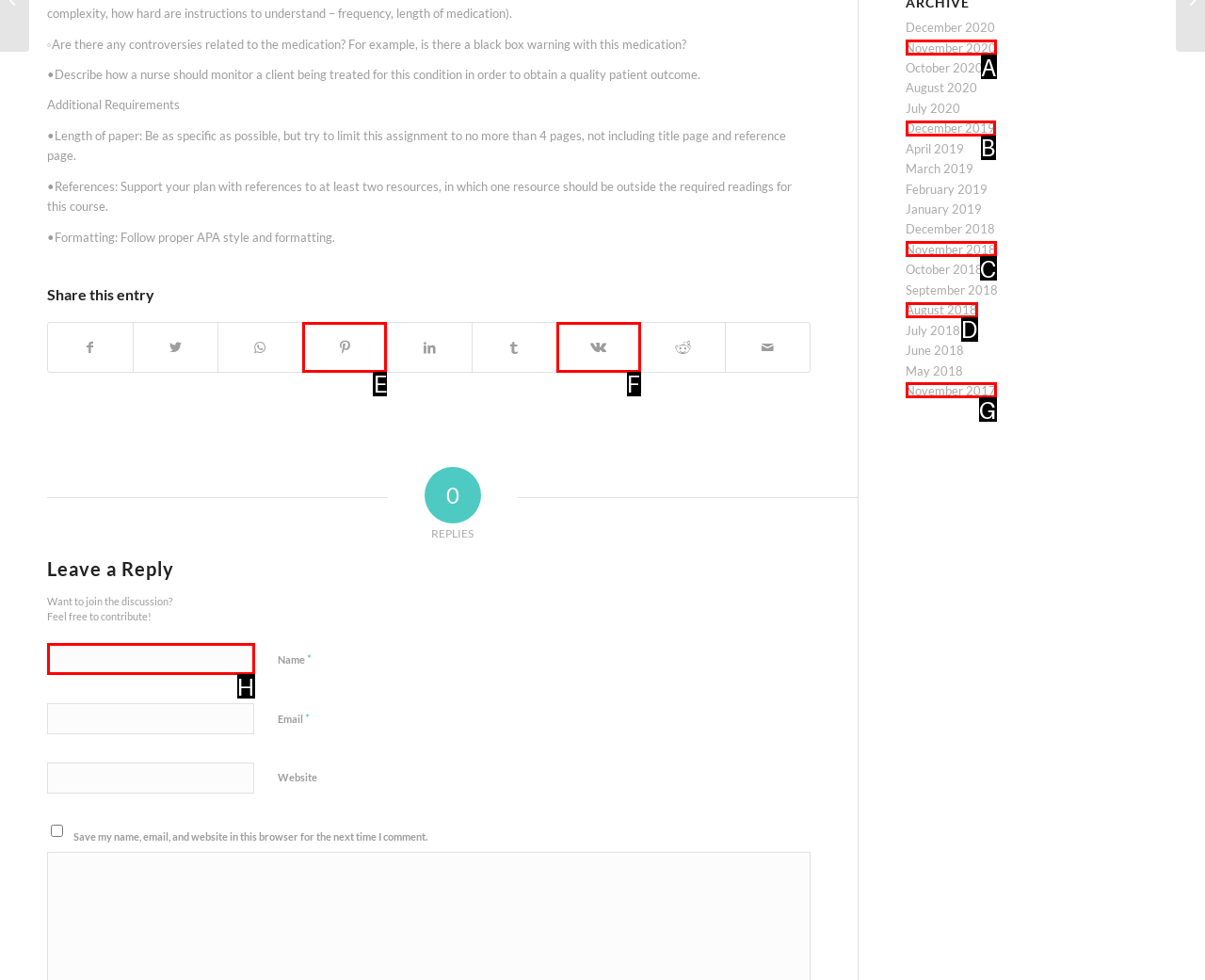Identify the HTML element that best matches the description: Share on Vk. Provide your answer by selecting the corresponding letter from the given options.

F